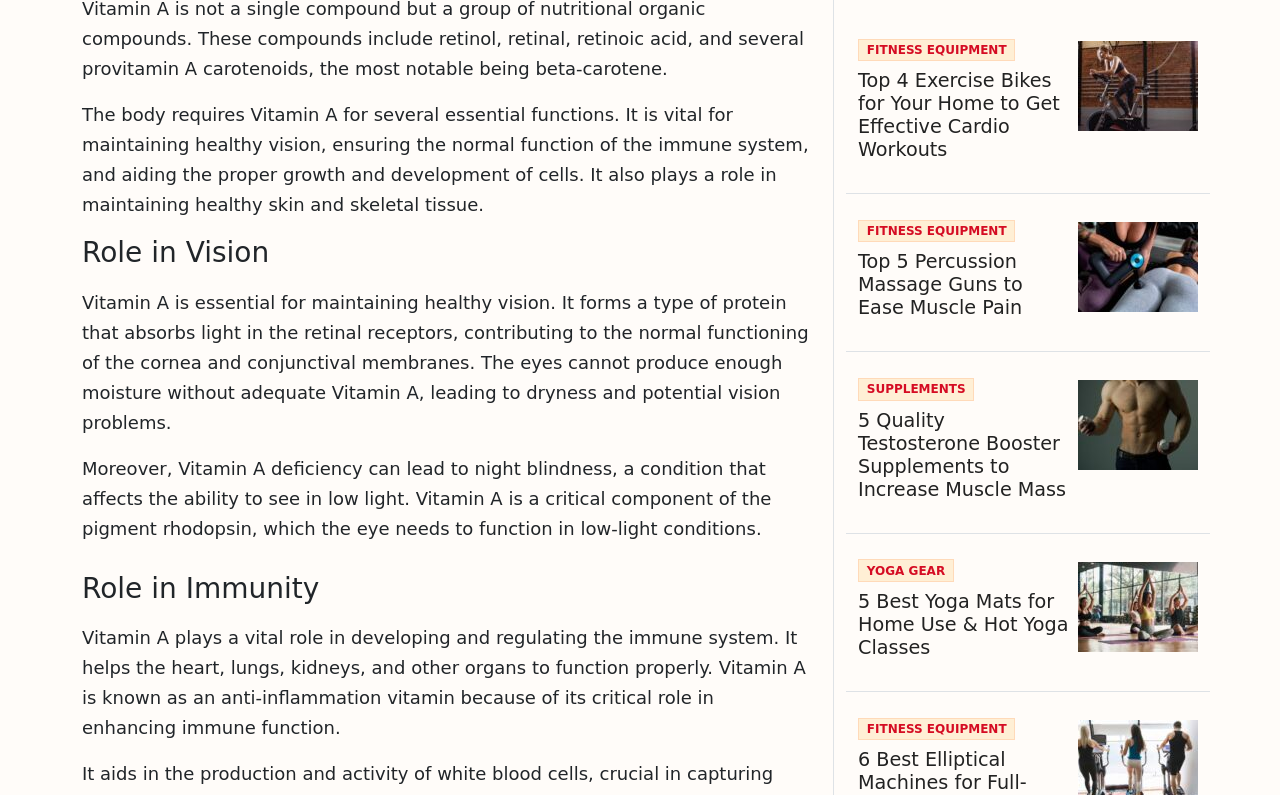Show the bounding box coordinates for the element that needs to be clicked to execute the following instruction: "Click on 'FITNESS EQUIPMENT'". Provide the coordinates in the form of four float numbers between 0 and 1, i.e., [left, top, right, bottom].

[0.67, 0.049, 0.793, 0.073]